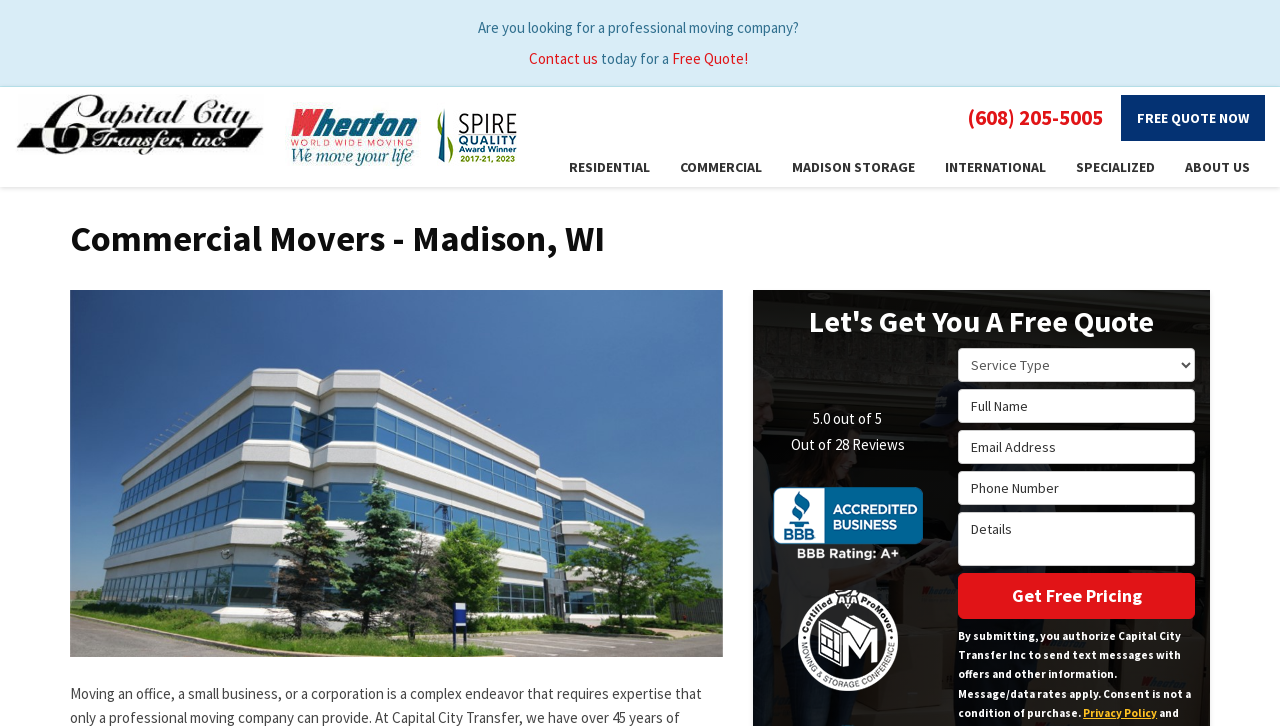Please determine and provide the text content of the webpage's heading.

Commercial Movers - Madison, WI